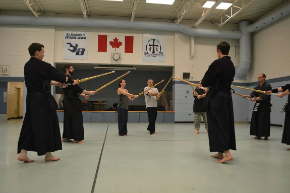Answer the question using only one word or a concise phrase: What flag is displayed in the backdrop?

Canadian flag